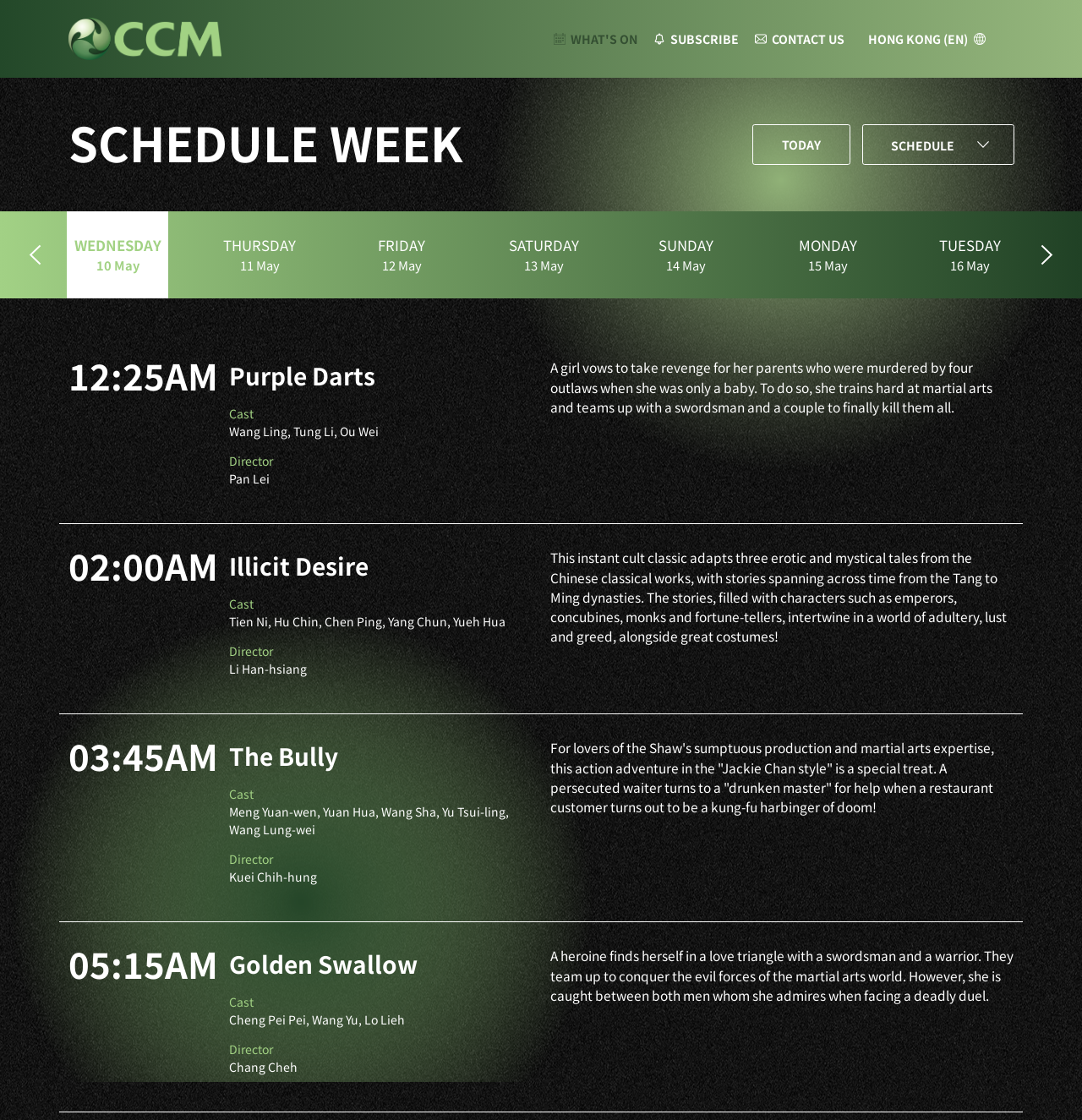Find the bounding box coordinates of the clickable element required to execute the following instruction: "Select WEDNESDAY 10 May". Provide the coordinates as four float numbers between 0 and 1, i.e., [left, top, right, bottom].

[0.043, 0.189, 0.174, 0.267]